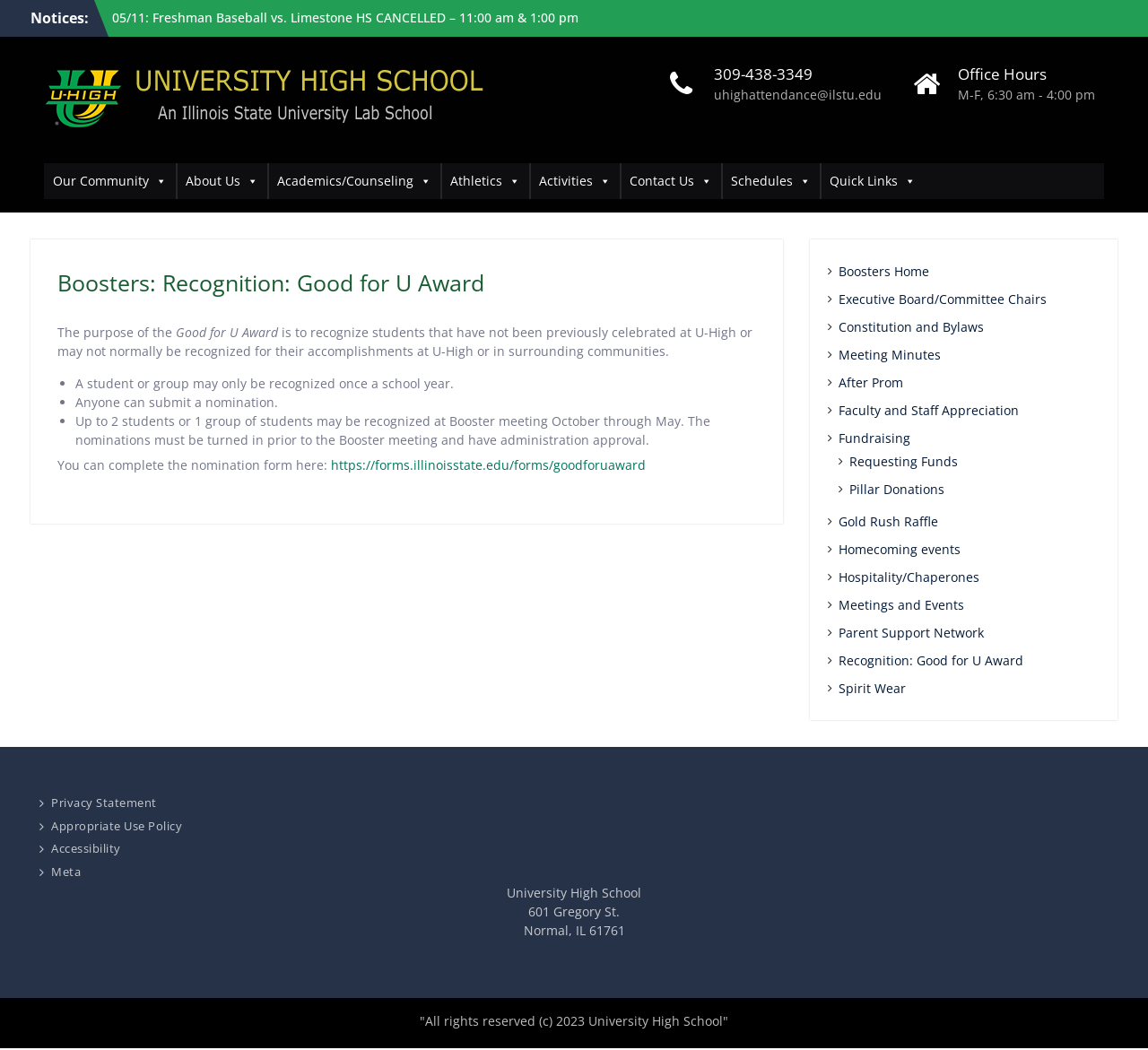What is the phone number of University High School?
Kindly offer a comprehensive and detailed response to the question.

The phone number of University High School is 309-438-3349, as listed in the contact information section of the webpage.